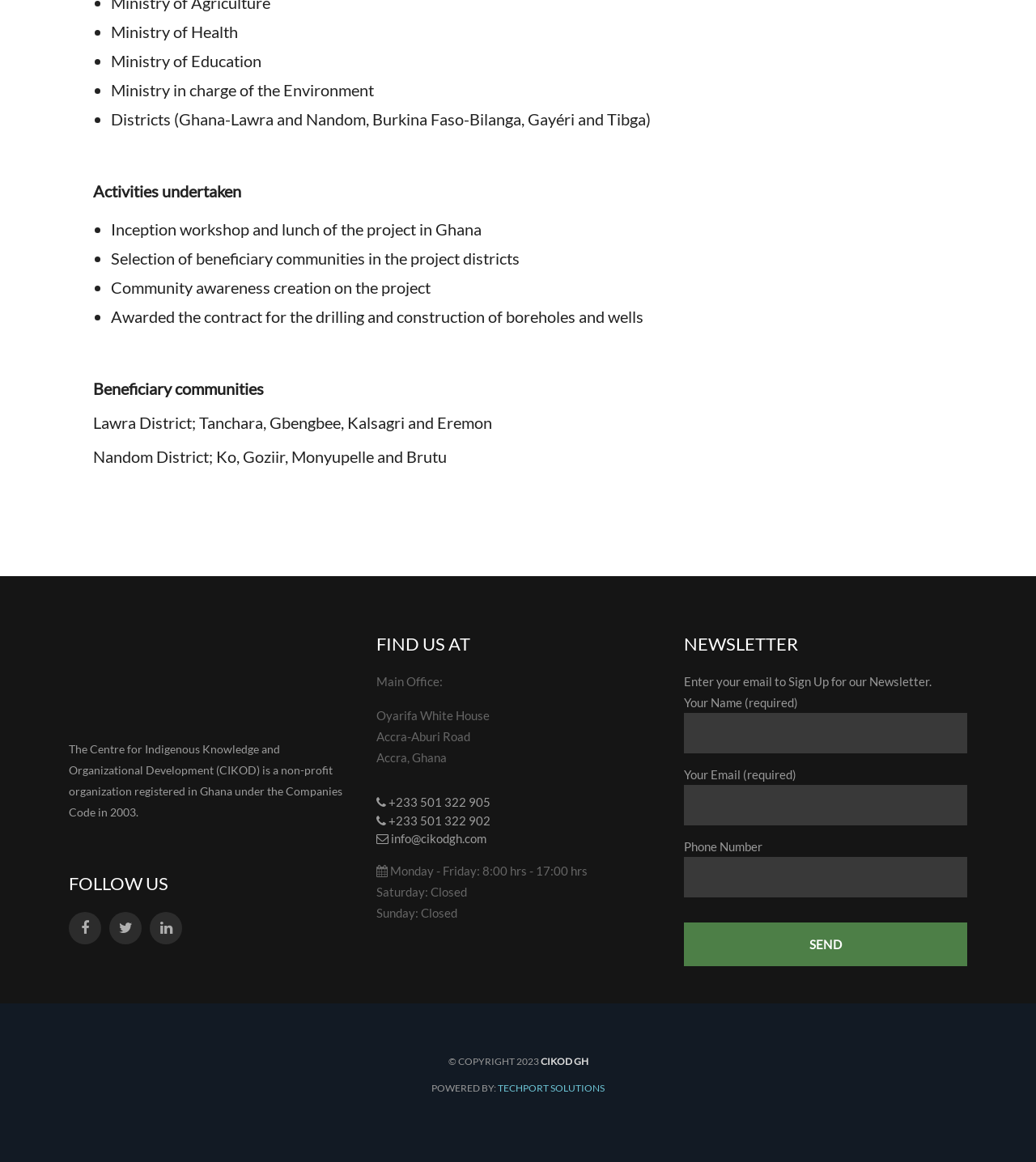Determine the bounding box coordinates for the UI element described. Format the coordinates as (top-left x, top-left y, bottom-right x, bottom-right y) and ensure all values are between 0 and 1. Element description: name="your-name"

[0.66, 0.614, 0.934, 0.649]